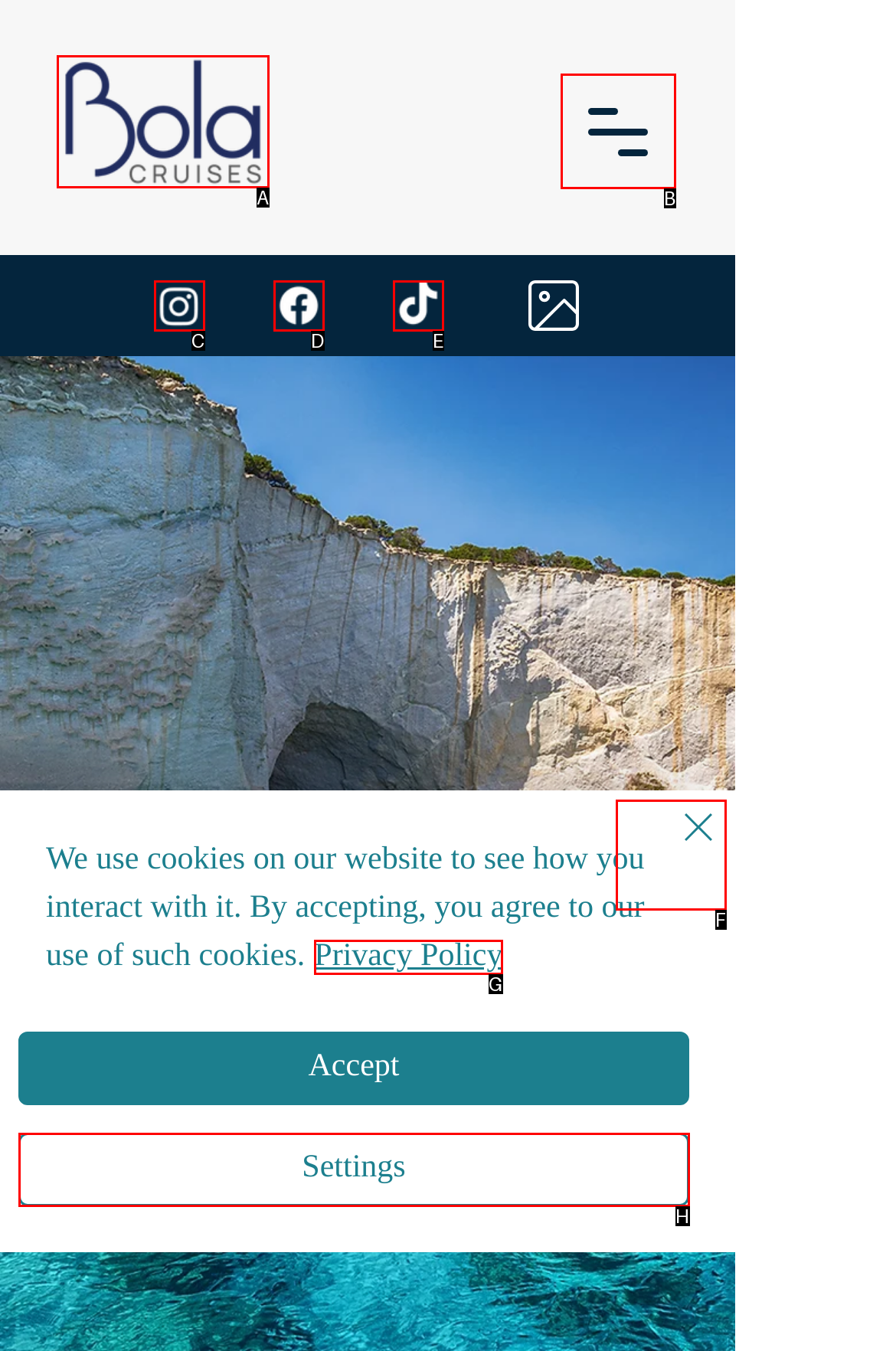Pick the HTML element that should be clicked to execute the task: Click the Bola Cruises Logo
Respond with the letter corresponding to the correct choice.

A